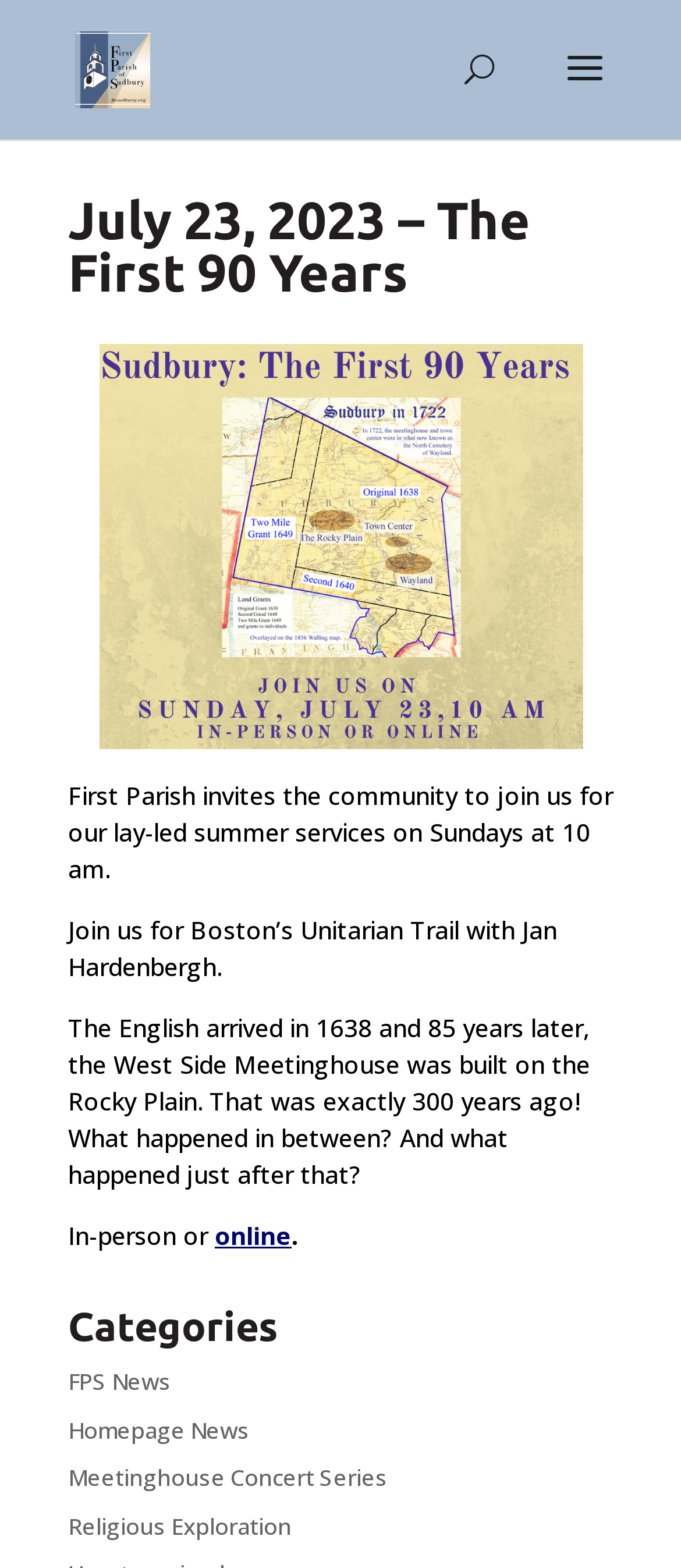Please extract the webpage's main title and generate its text content.

July 23, 2023 – The First 90 Years